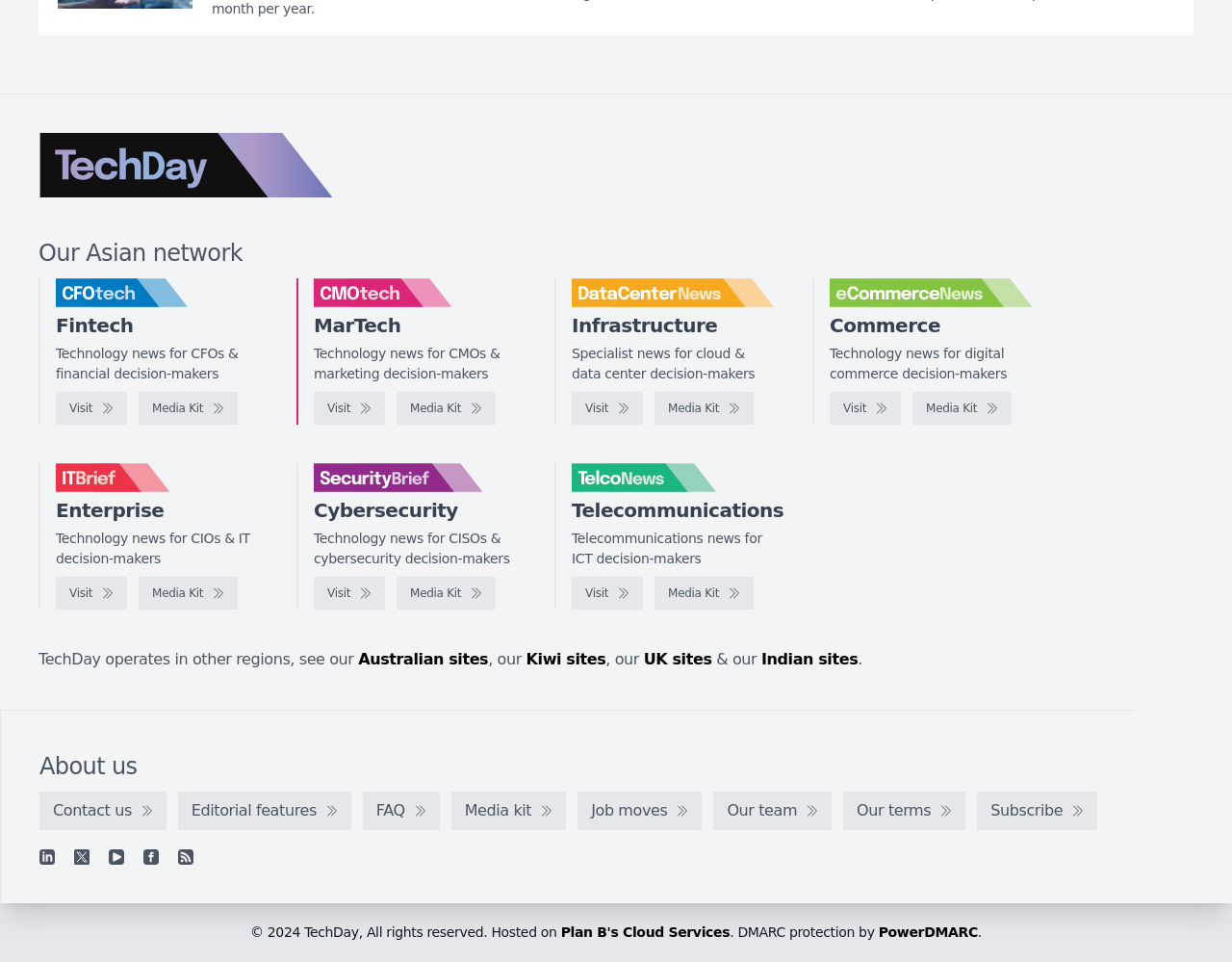Using the format (top-left x, top-left y, bottom-right x, bottom-right y), and given the element description, identify the bounding box coordinates within the screenshot: parent_node: MarTech

[0.255, 0.29, 0.419, 0.32]